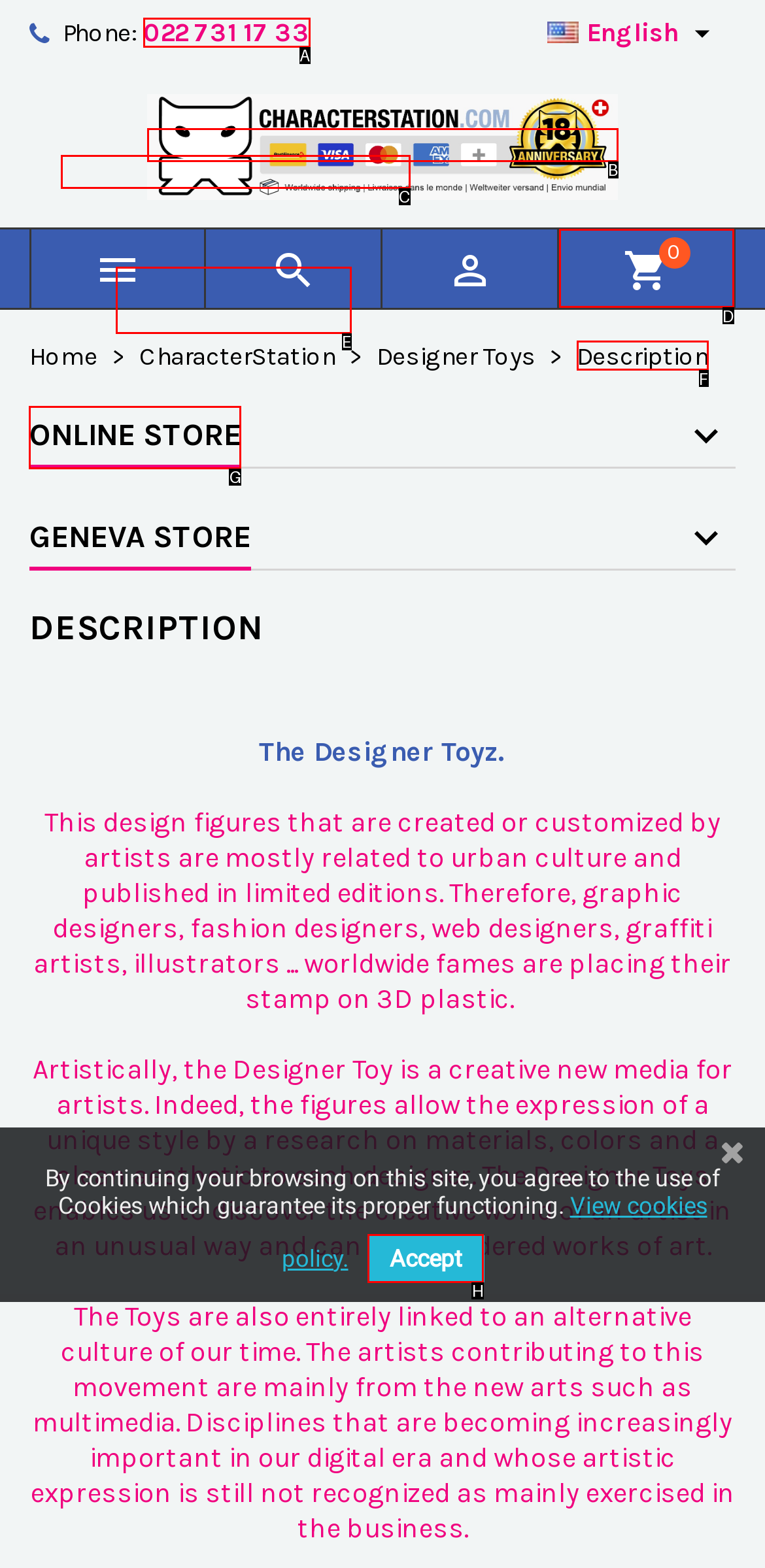Indicate which red-bounded element should be clicked to perform the task: View the ONLINE STORE page Answer with the letter of the correct option.

G